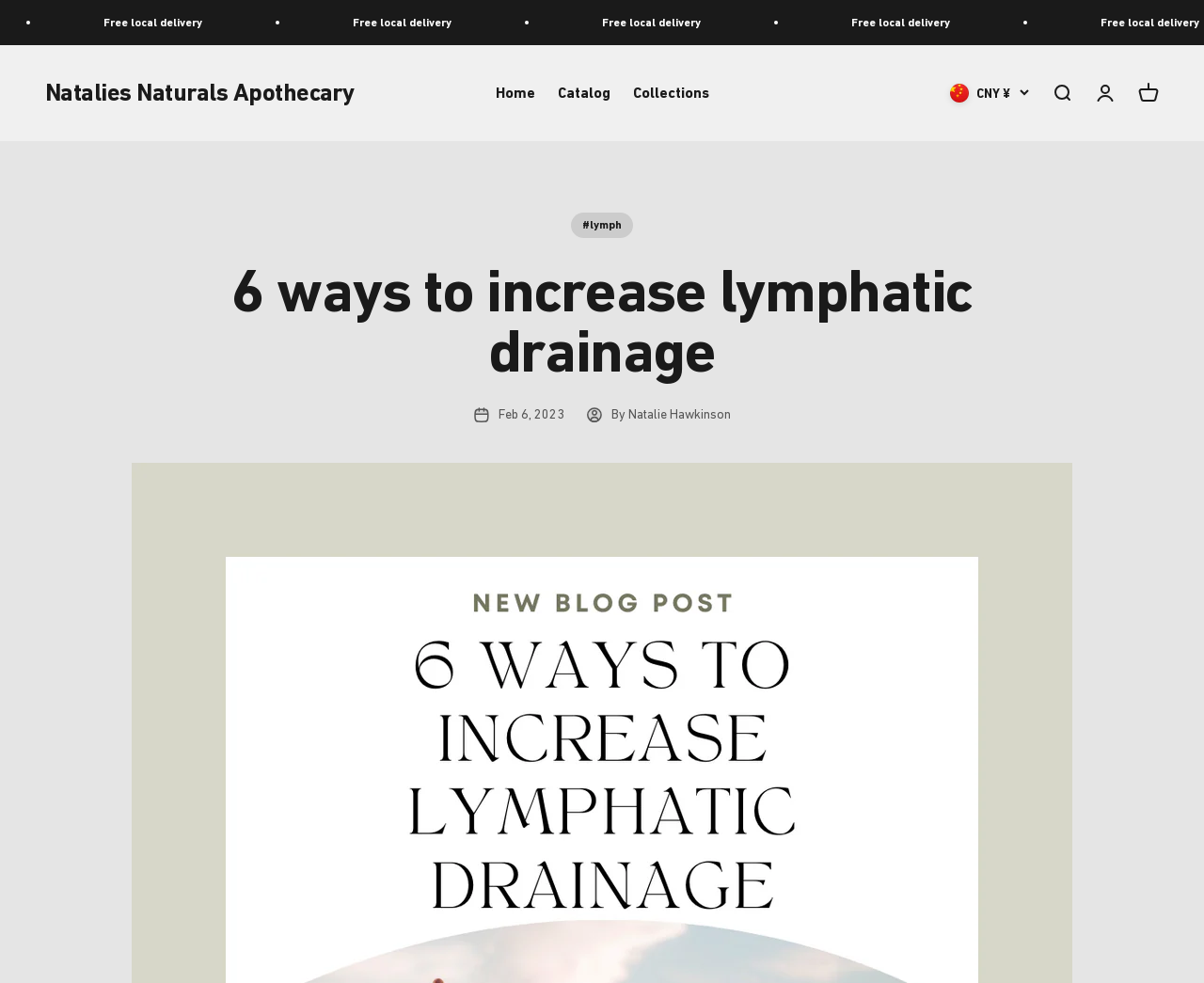Carefully observe the image and respond to the question with a detailed answer:
What is the purpose of the button with the text 'CNY ¥'?

I found the answer by looking at the button element with the text 'CNY ¥' which is located at the top right of the webpage and has a control relationship with the popover-localization-form-country-end-sections--16375960830101__header element, suggesting that it is used to select a country.